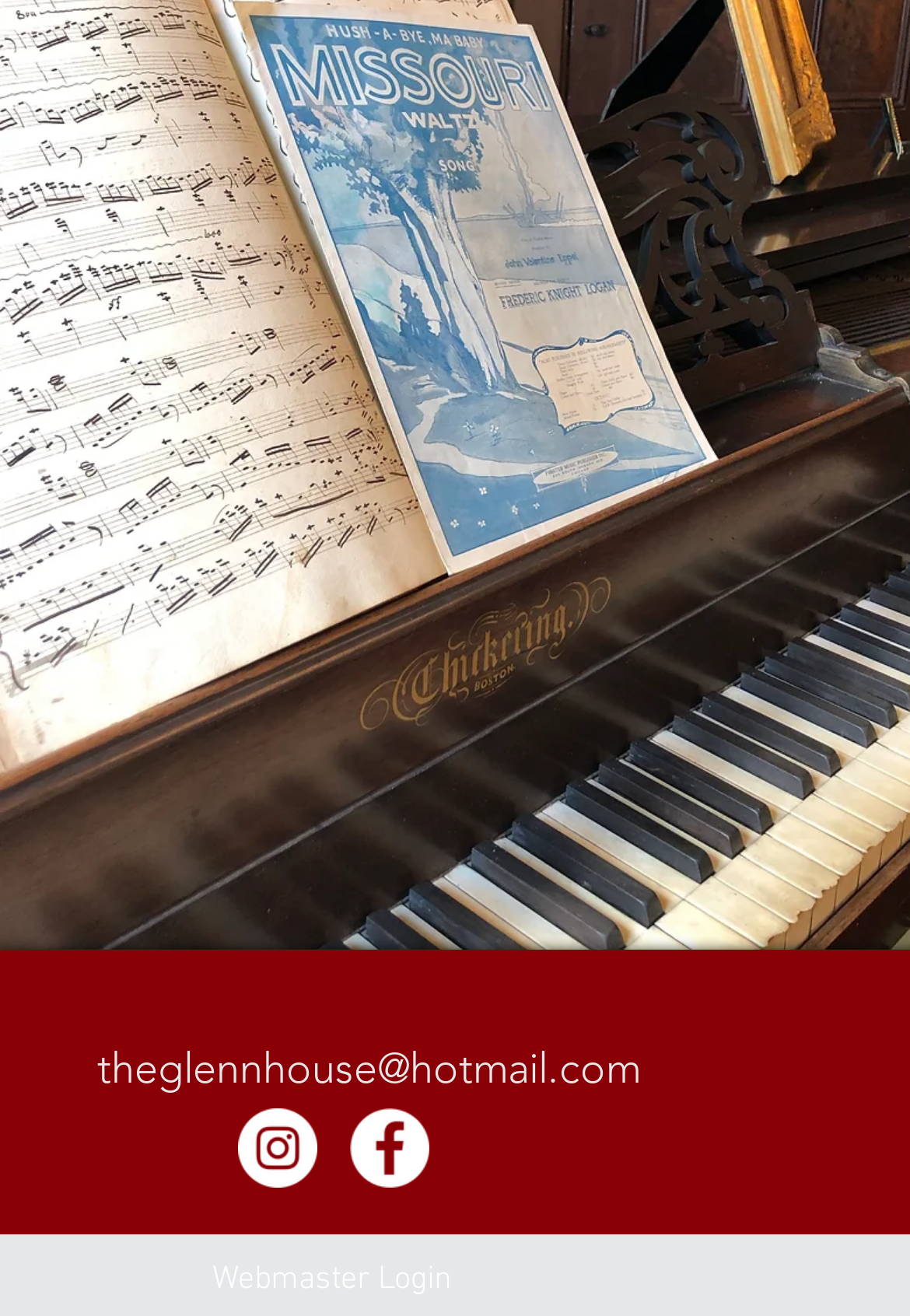Respond to the following question with a brief word or phrase:
What is the name of the first social media platform?

Instagram